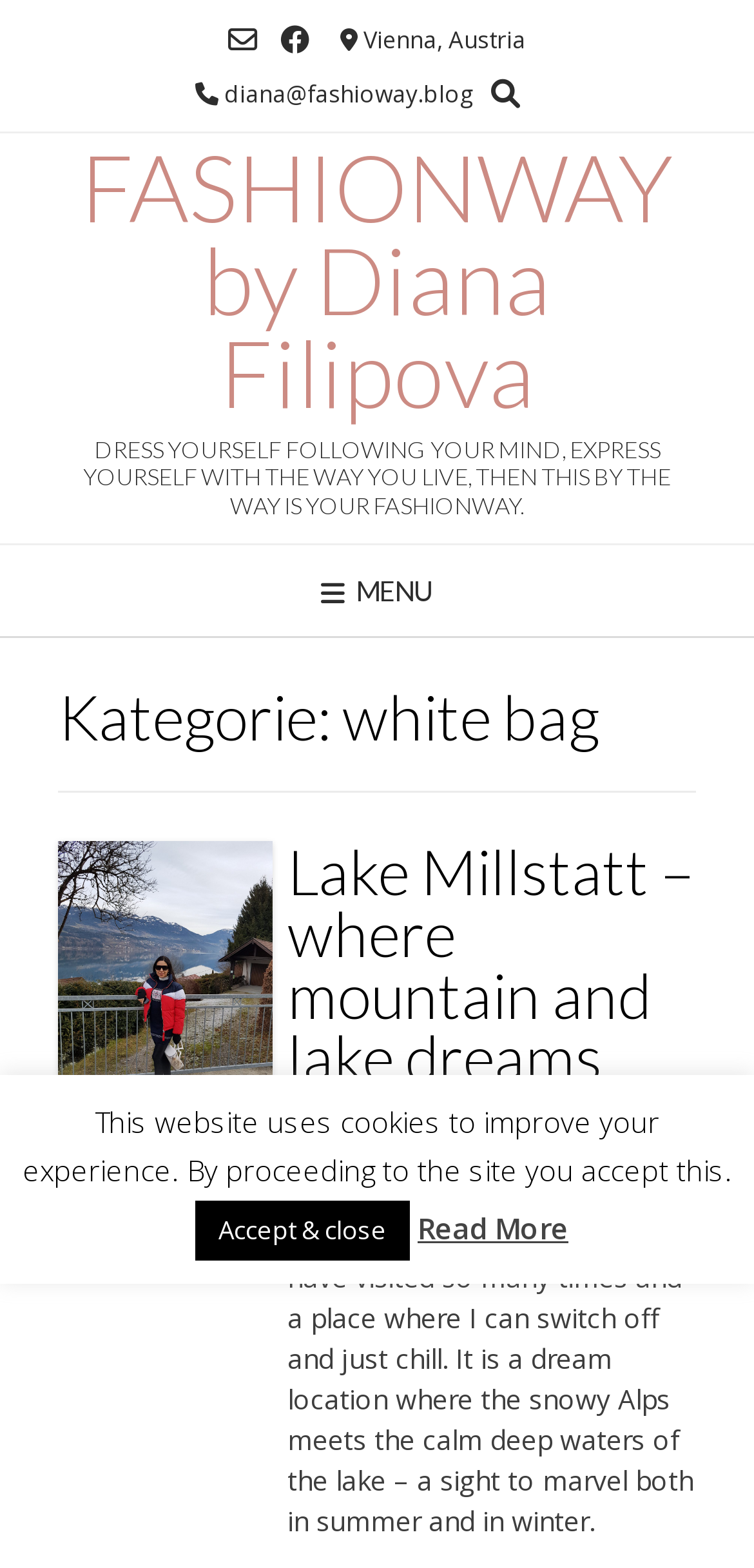Please indicate the bounding box coordinates of the element's region to be clicked to achieve the instruction: "open menu". Provide the coordinates as four float numbers between 0 and 1, i.e., [left, top, right, bottom].

[0.0, 0.354, 1.0, 0.4]